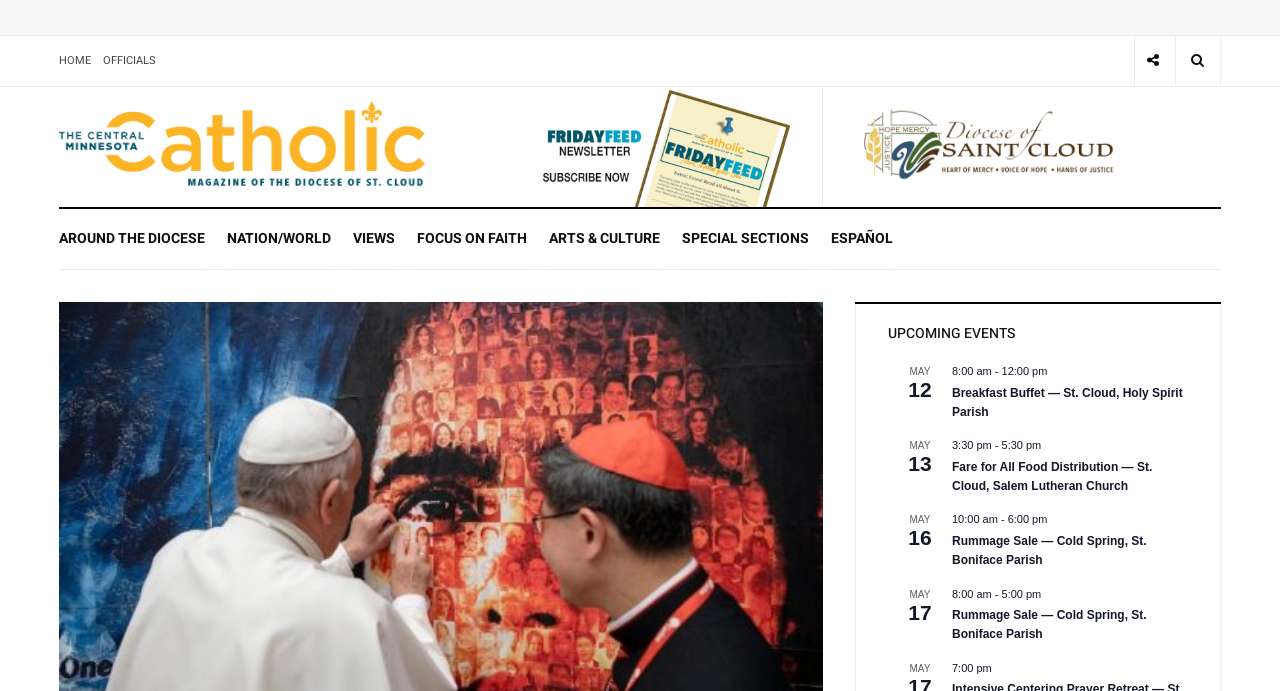Please provide a one-word or short phrase answer to the question:
What is the time of the event 'Fare for All Food Distribution — St. Cloud, Salem Lutheran Church'?

3:30 pm - 5:30 pm